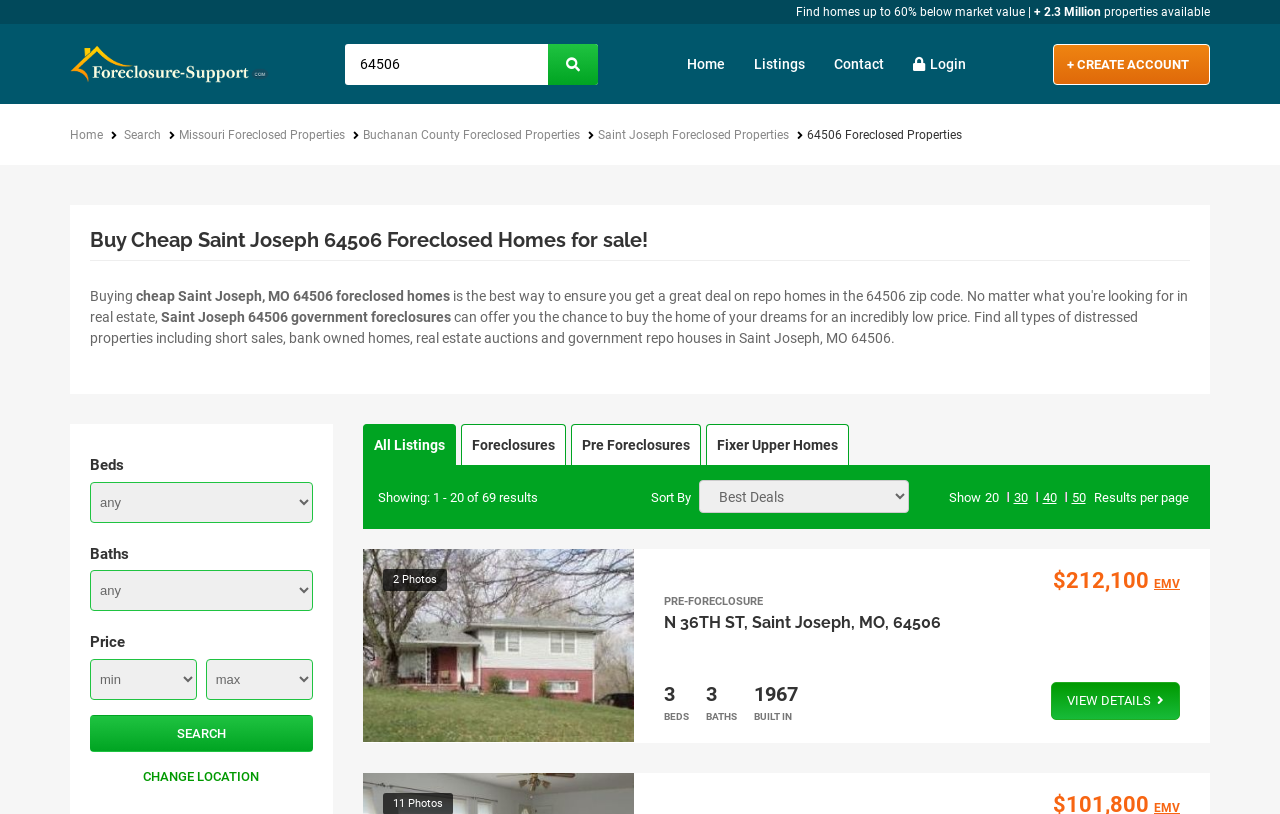Locate the bounding box coordinates of the region to be clicked to comply with the following instruction: "View property details". The coordinates must be four float numbers between 0 and 1, in the form [left, top, right, bottom].

[0.821, 0.838, 0.922, 0.884]